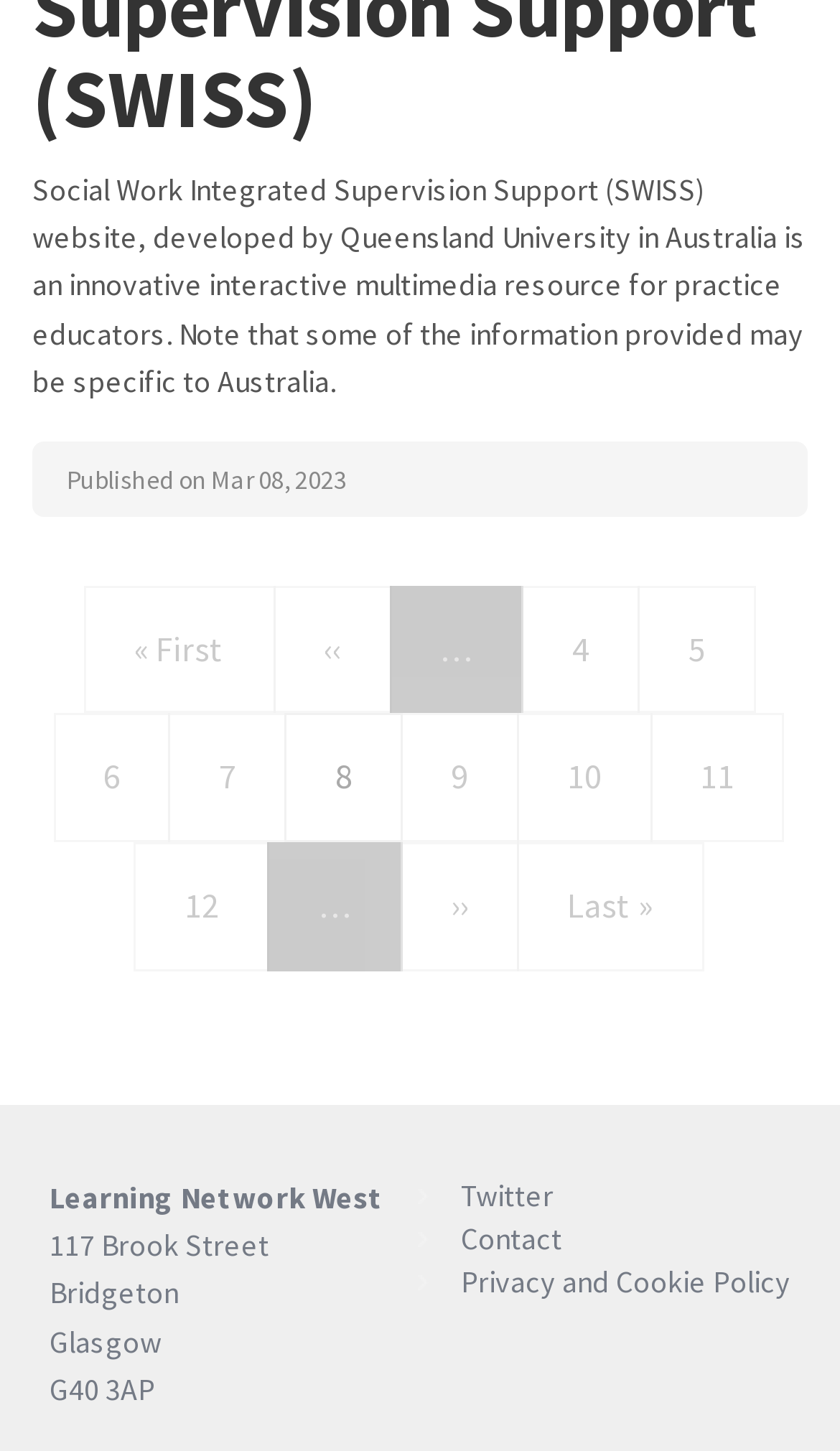What is the current page number?
Look at the image and provide a short answer using one word or a phrase.

8